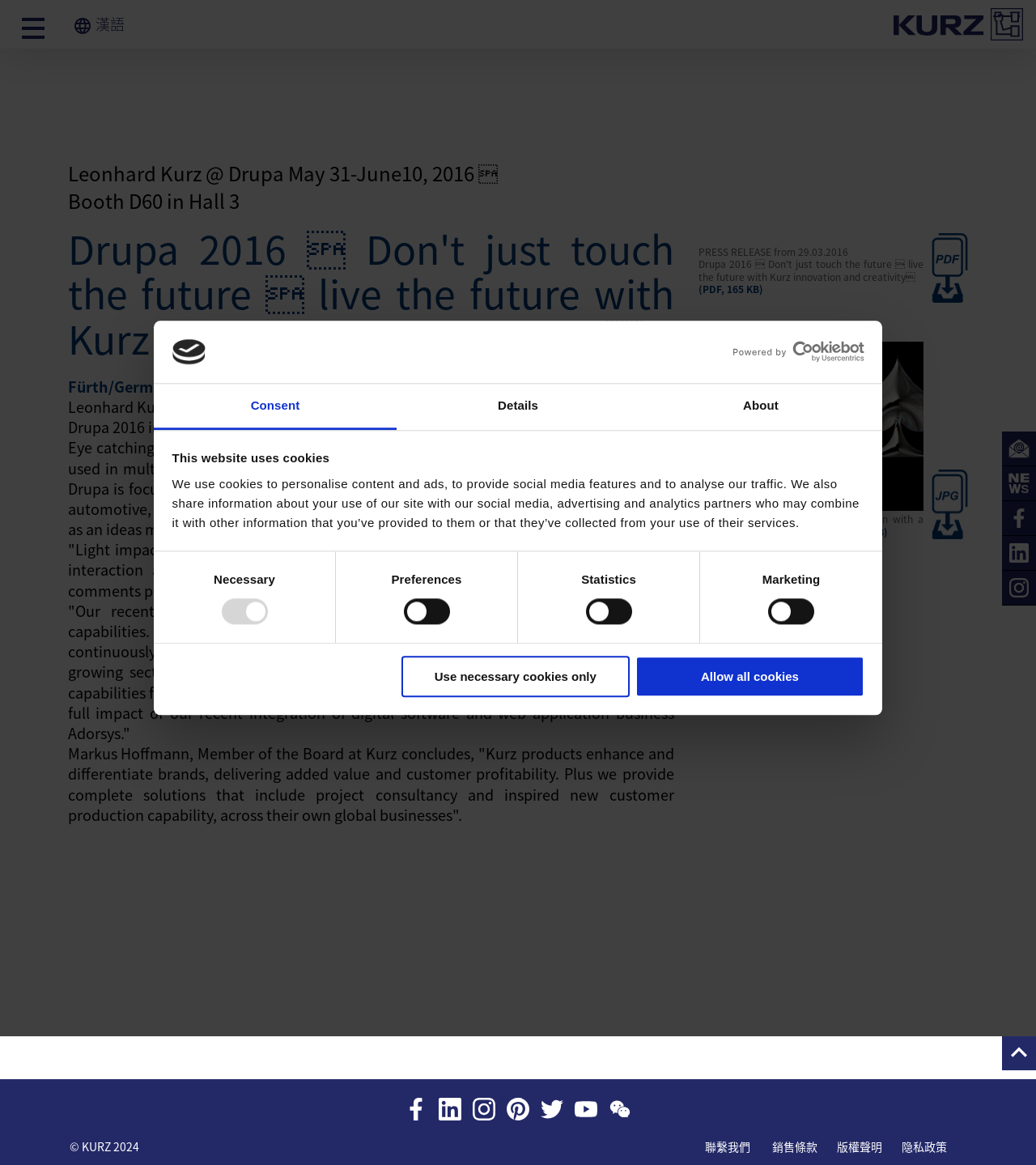Determine the bounding box coordinates of the region I should click to achieve the following instruction: "Click the 'Use necessary cookies only' button". Ensure the bounding box coordinates are four float numbers between 0 and 1, i.e., [left, top, right, bottom].

[0.387, 0.563, 0.608, 0.598]